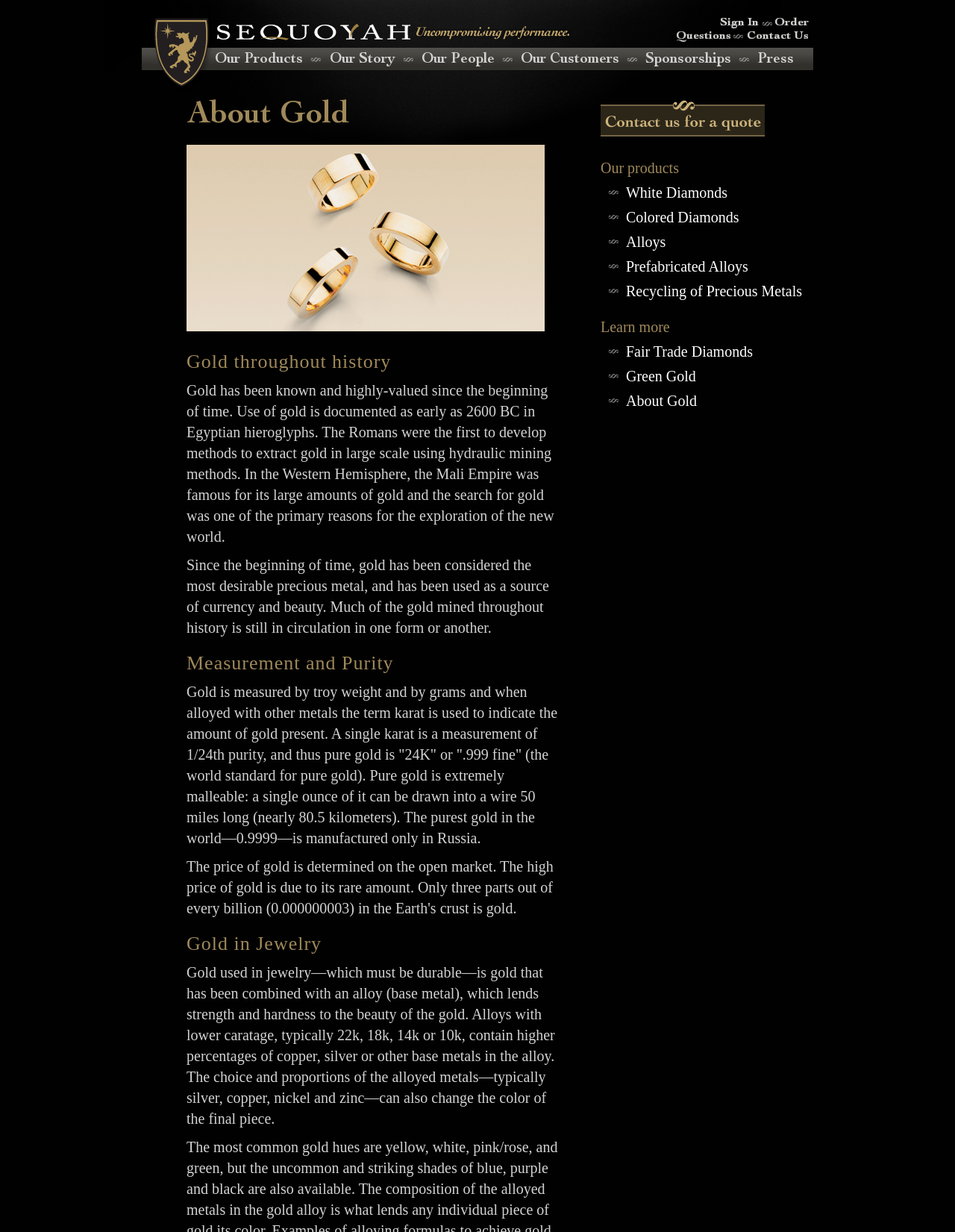Could you provide the bounding box coordinates for the portion of the screen to click to complete this instruction: "Contact us for a quote"?

[0.629, 0.101, 0.801, 0.114]